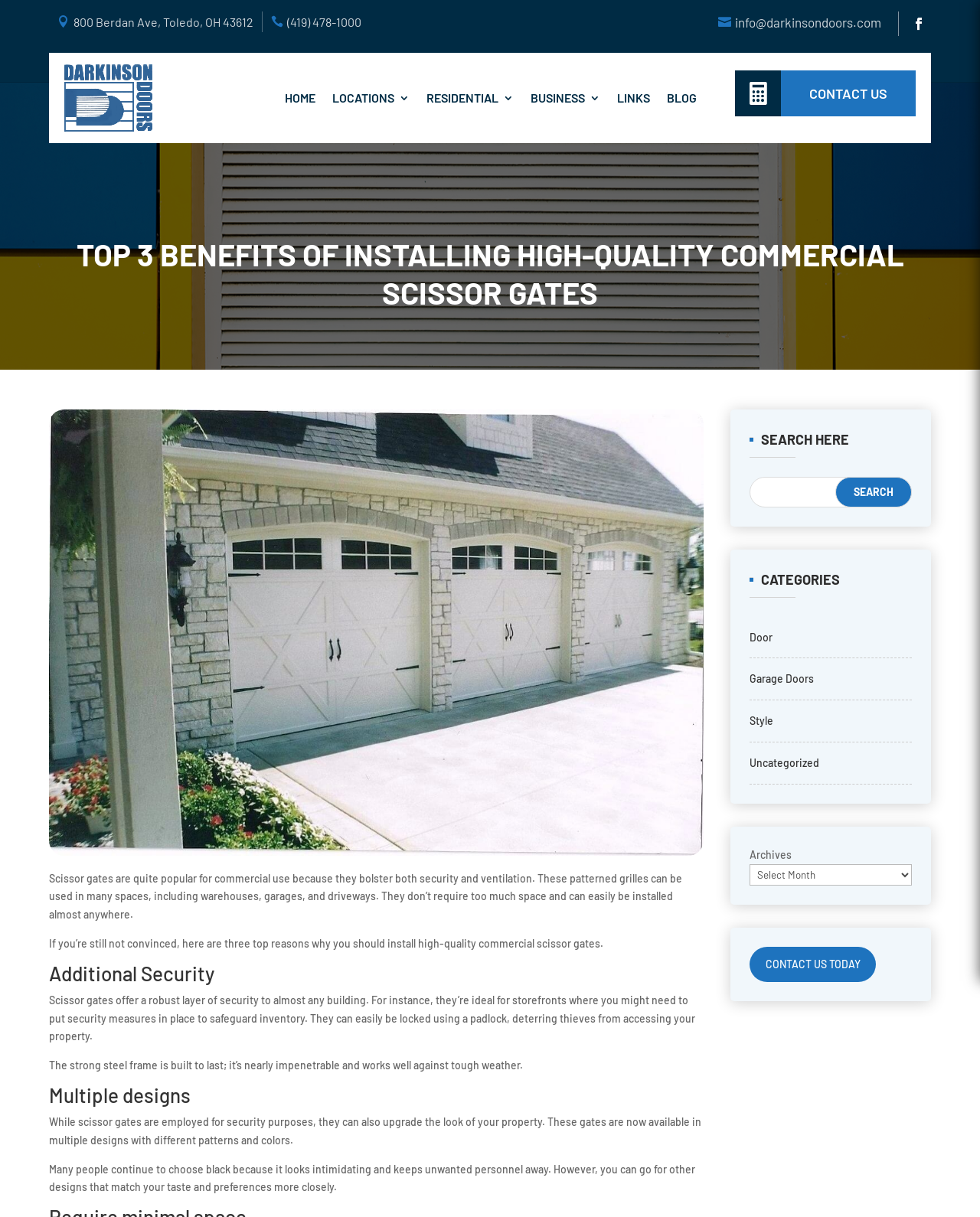Find the bounding box coordinates of the clickable area required to complete the following action: "View the 'Door' category".

[0.765, 0.518, 0.788, 0.529]